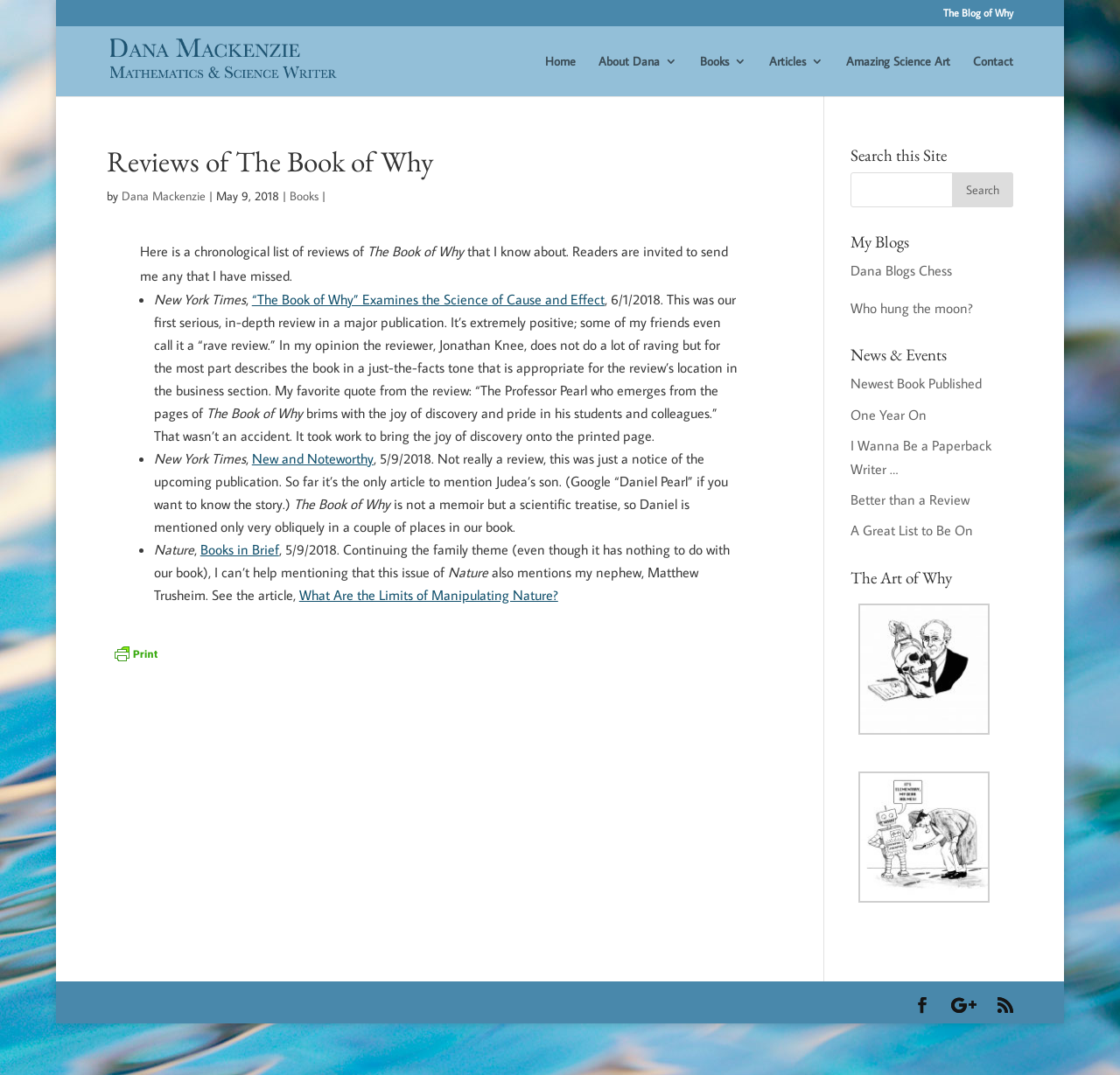Identify the bounding box coordinates of the region I need to click to complete this instruction: "Go to the home page".

[0.487, 0.051, 0.514, 0.09]